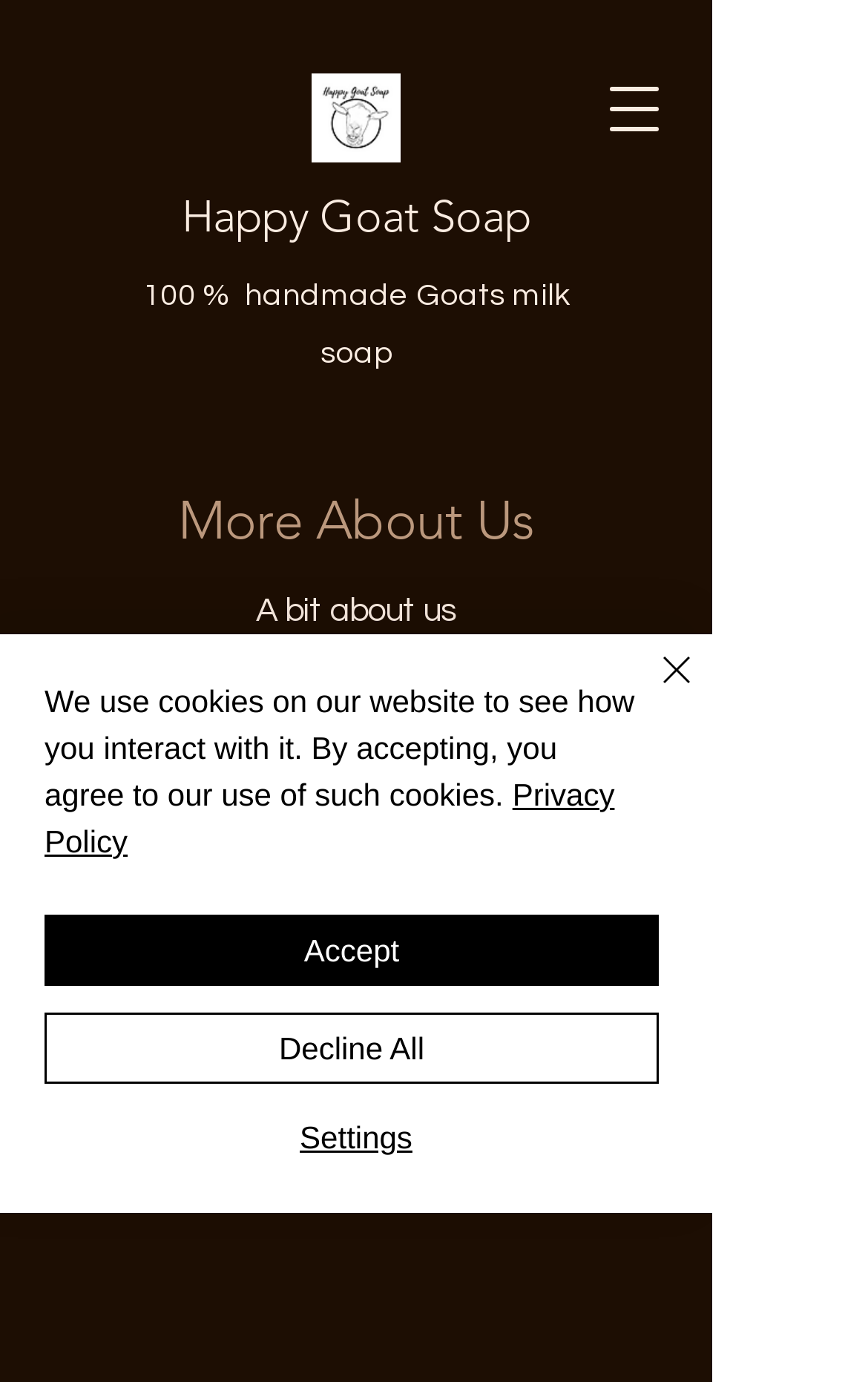Please provide a brief answer to the following inquiry using a single word or phrase:
How many social media platforms are linked?

2